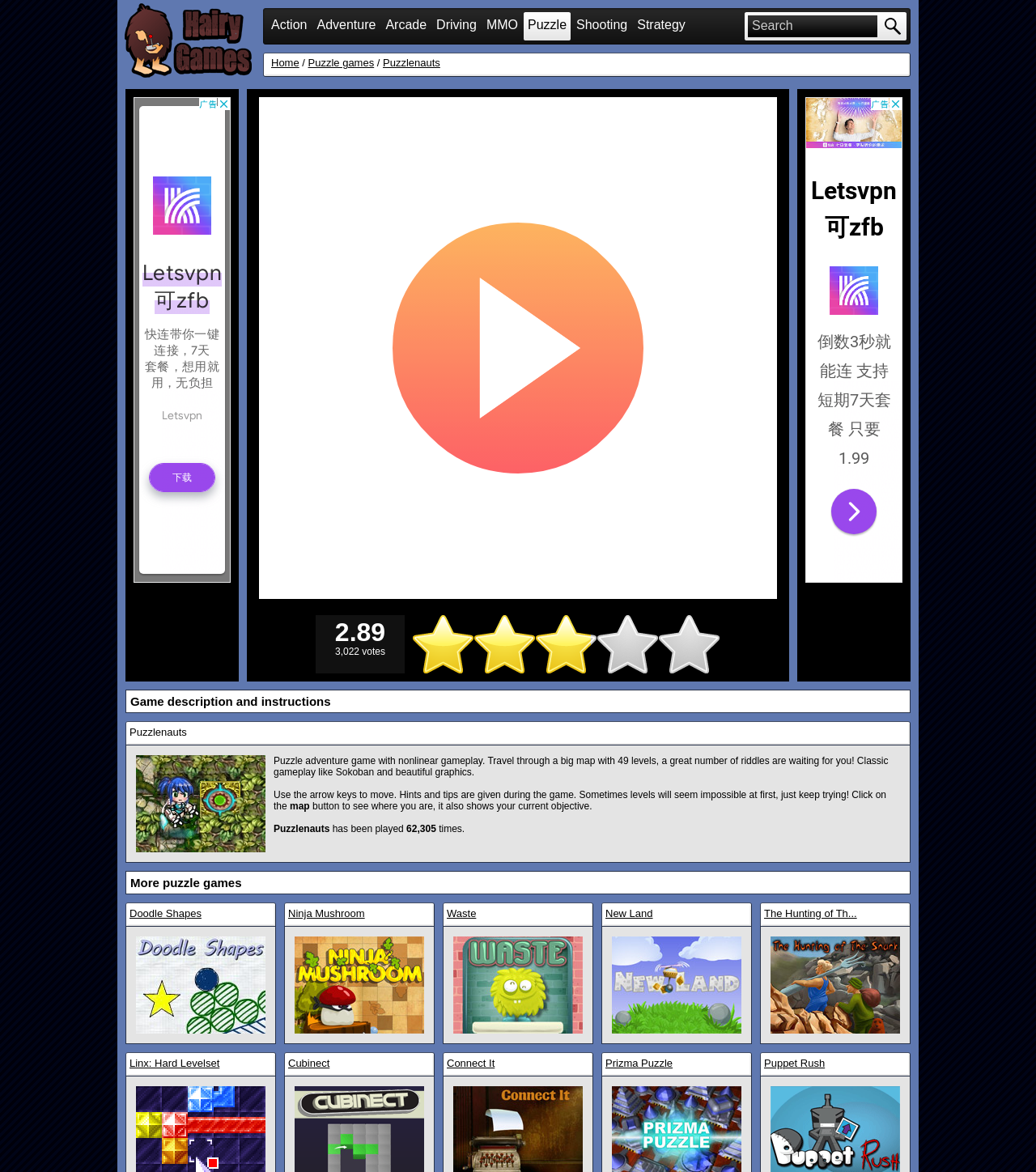Find the bounding box coordinates of the element to click in order to complete the given instruction: "Play Puzzlenauts."

[0.37, 0.048, 0.425, 0.059]